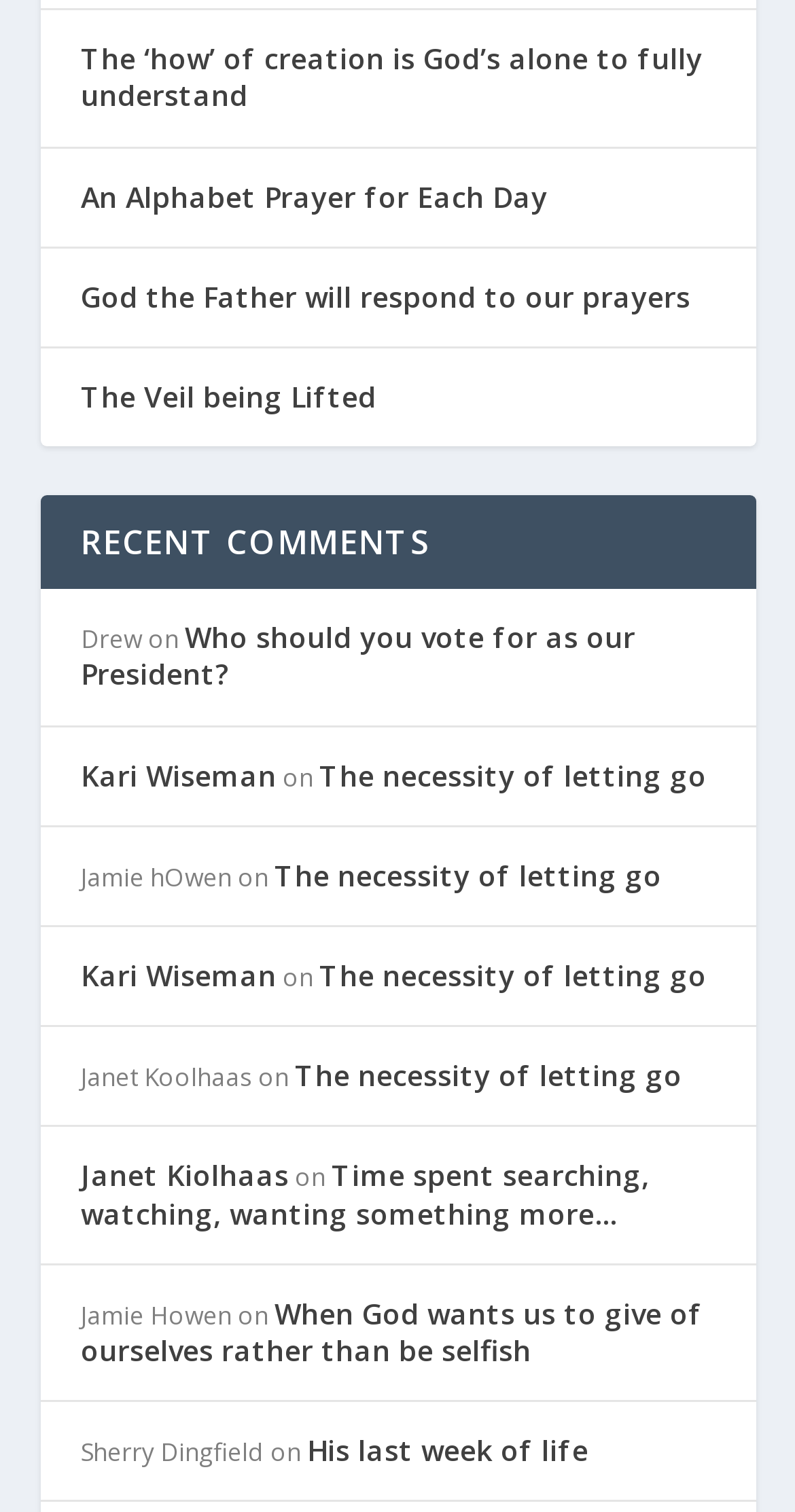Can you find the bounding box coordinates for the element that needs to be clicked to execute this instruction: "View the recent comment from Drew"? The coordinates should be given as four float numbers between 0 and 1, i.e., [left, top, right, bottom].

[0.101, 0.411, 0.178, 0.434]